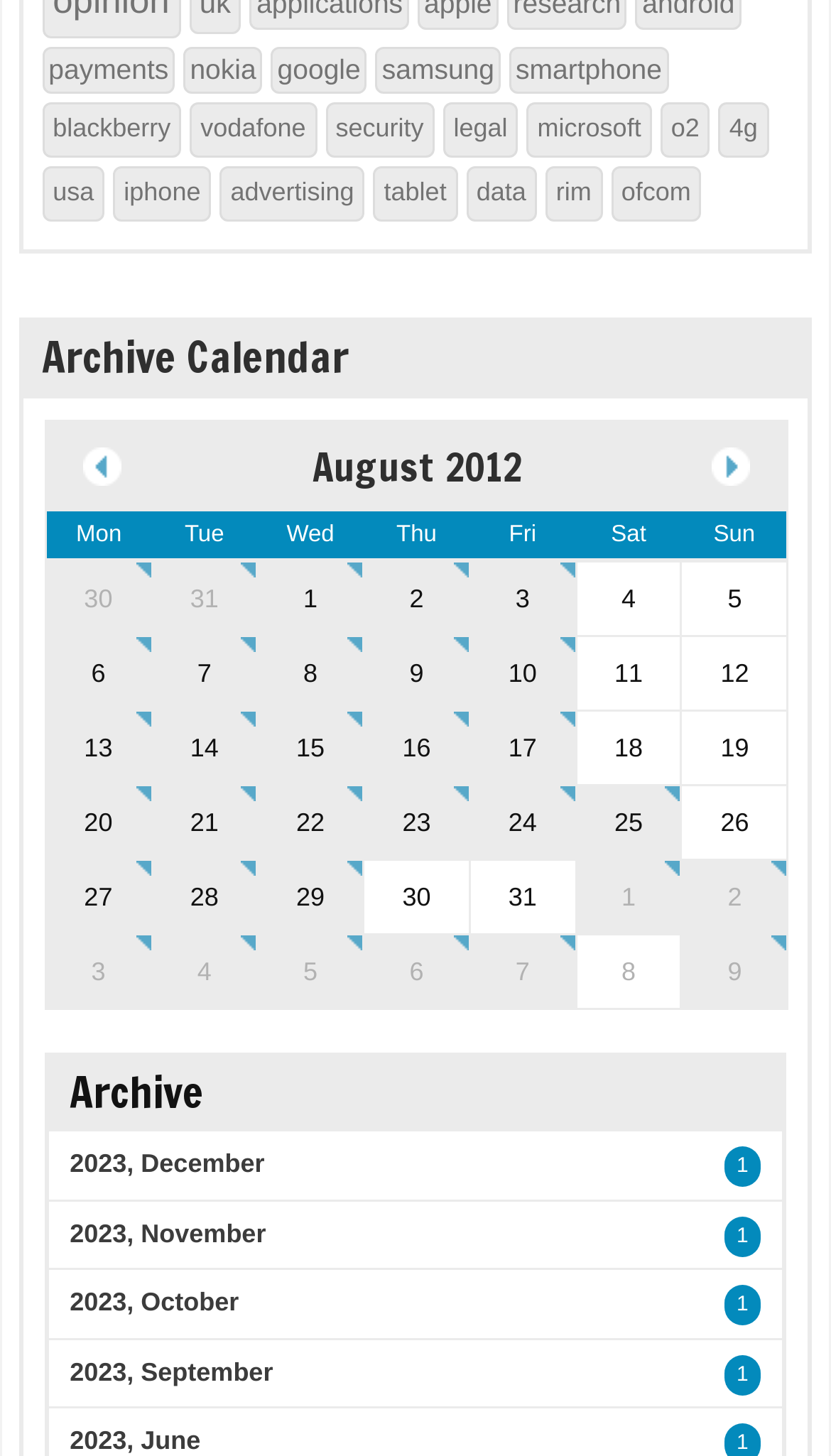Please specify the bounding box coordinates of the element that should be clicked to execute the given instruction: 'view 'Archive Calendar''. Ensure the coordinates are four float numbers between 0 and 1, expressed as [left, top, right, bottom].

[0.028, 0.22, 0.972, 0.273]